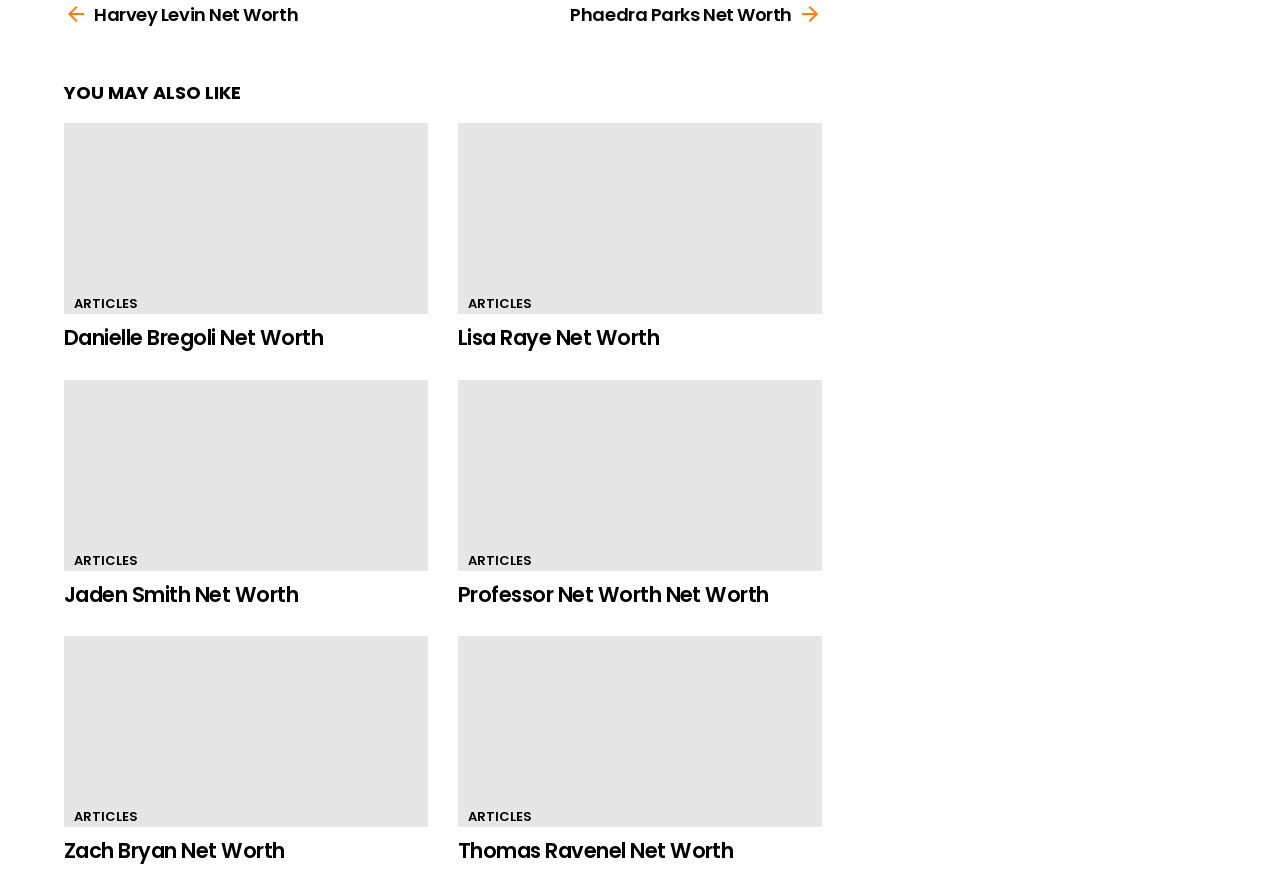Please give the bounding box coordinates of the area that should be clicked to fulfill the following instruction: "Check Jaden Smith's net worth". The coordinates should be in the format of four float numbers from 0 to 1, i.e., [left, top, right, bottom].

[0.05, 0.435, 0.334, 0.654]